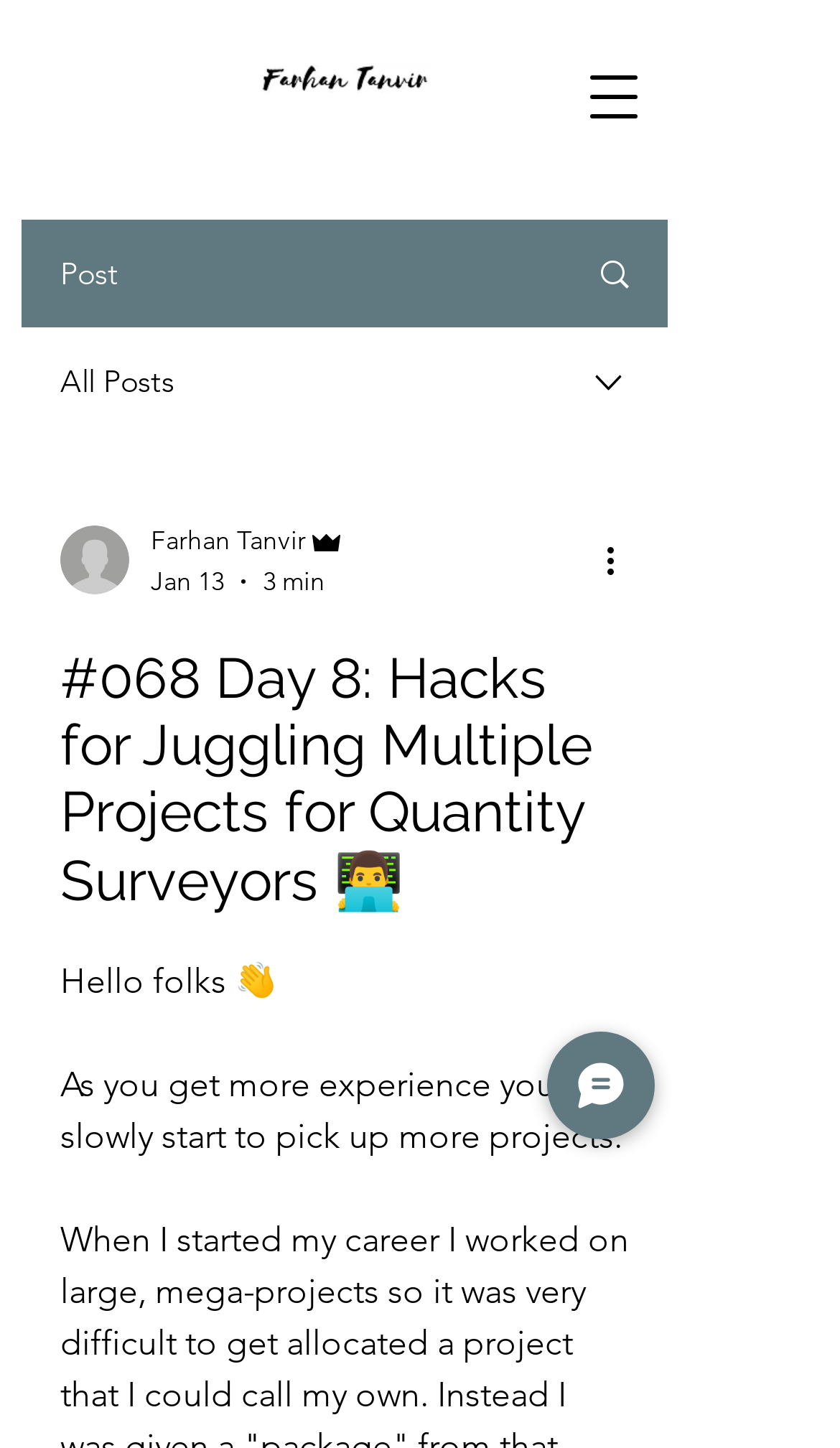Please provide a one-word or short phrase answer to the question:
Is the navigation menu open?

No